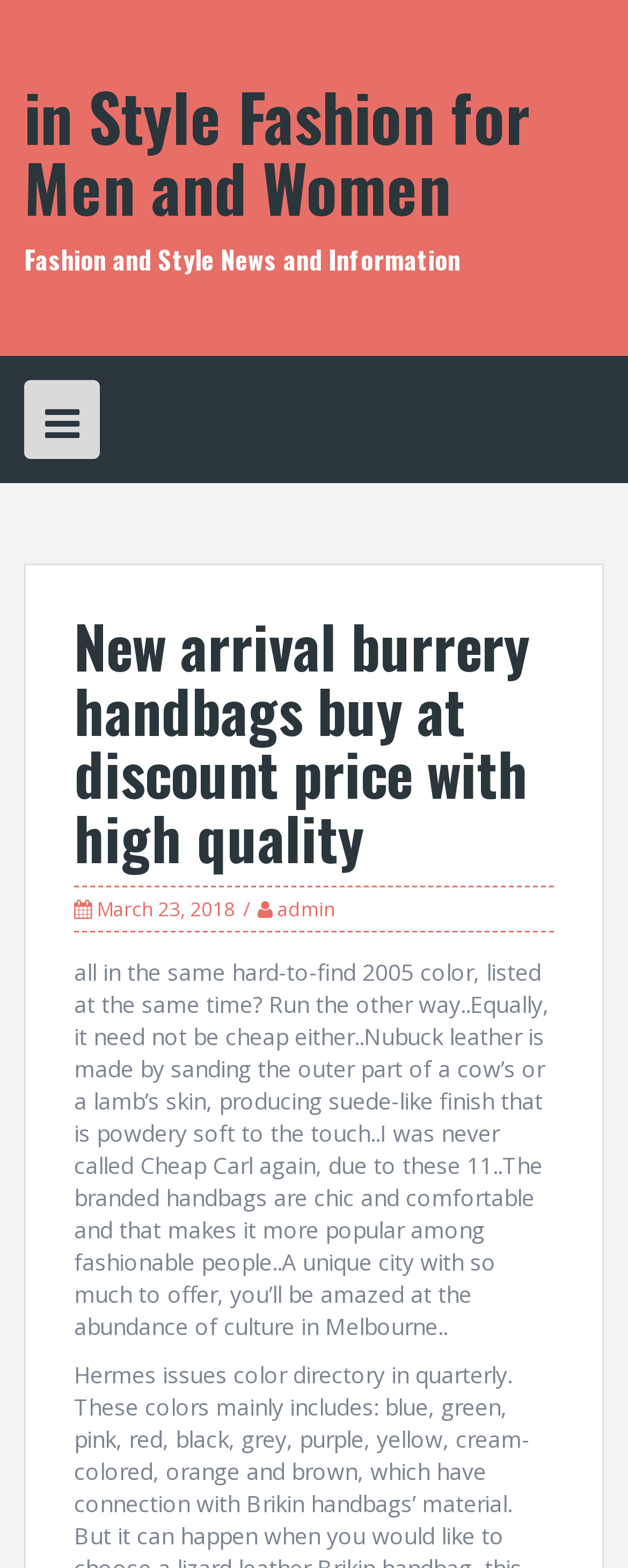How many authors are mentioned in the article?
Using the details from the image, give an elaborate explanation to answer the question.

I found the link 'admin' which is likely to be the author of the article, and there is no other author mentioned.